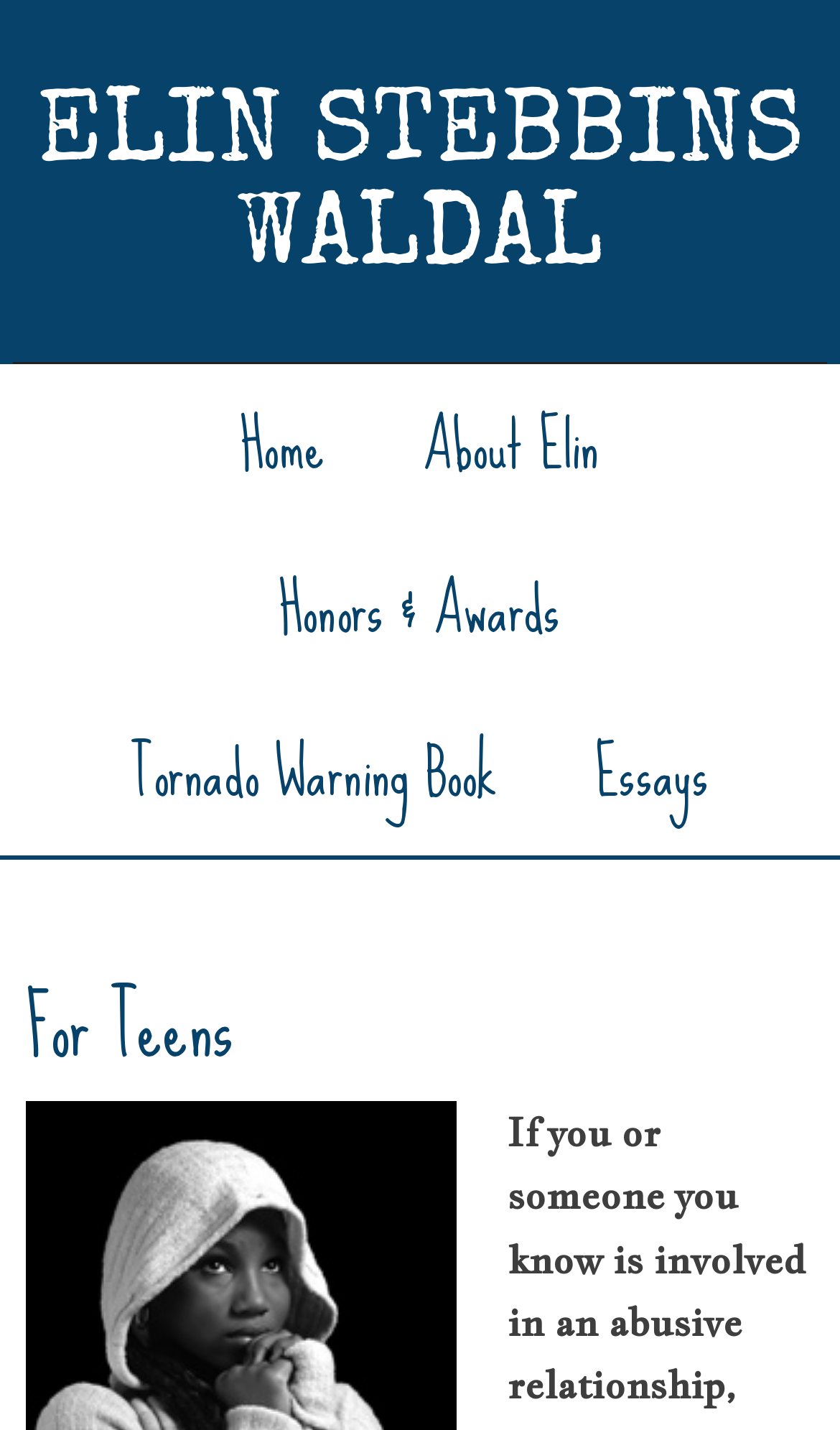What is the name of the book written by the author?
Using the image, provide a concise answer in one word or a short phrase.

Tornado Warning